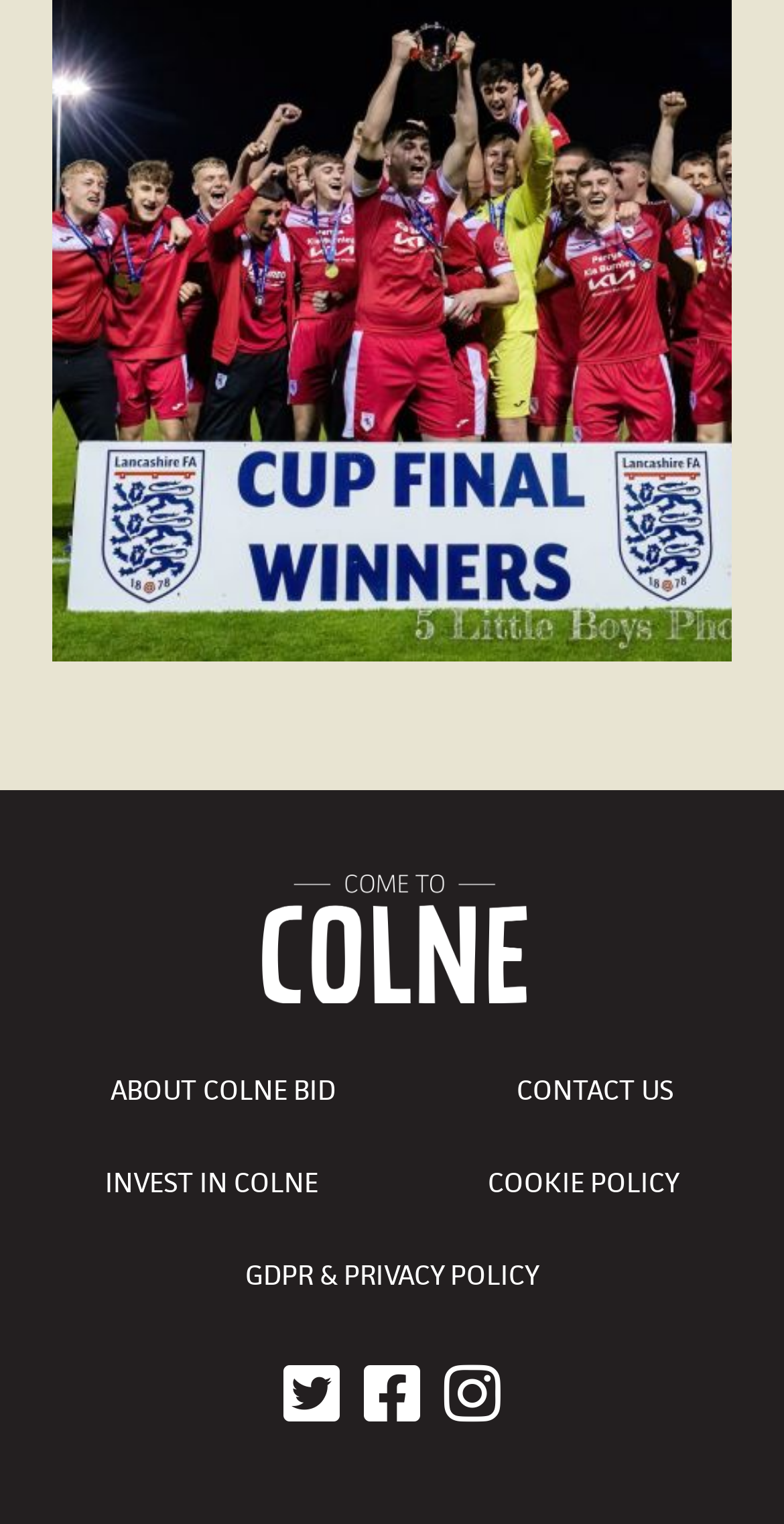Specify the bounding box coordinates of the area to click in order to execute this command: 'Visit PHP Code Snippets'. The coordinates should consist of four float numbers ranging from 0 to 1, and should be formatted as [left, top, right, bottom].

None